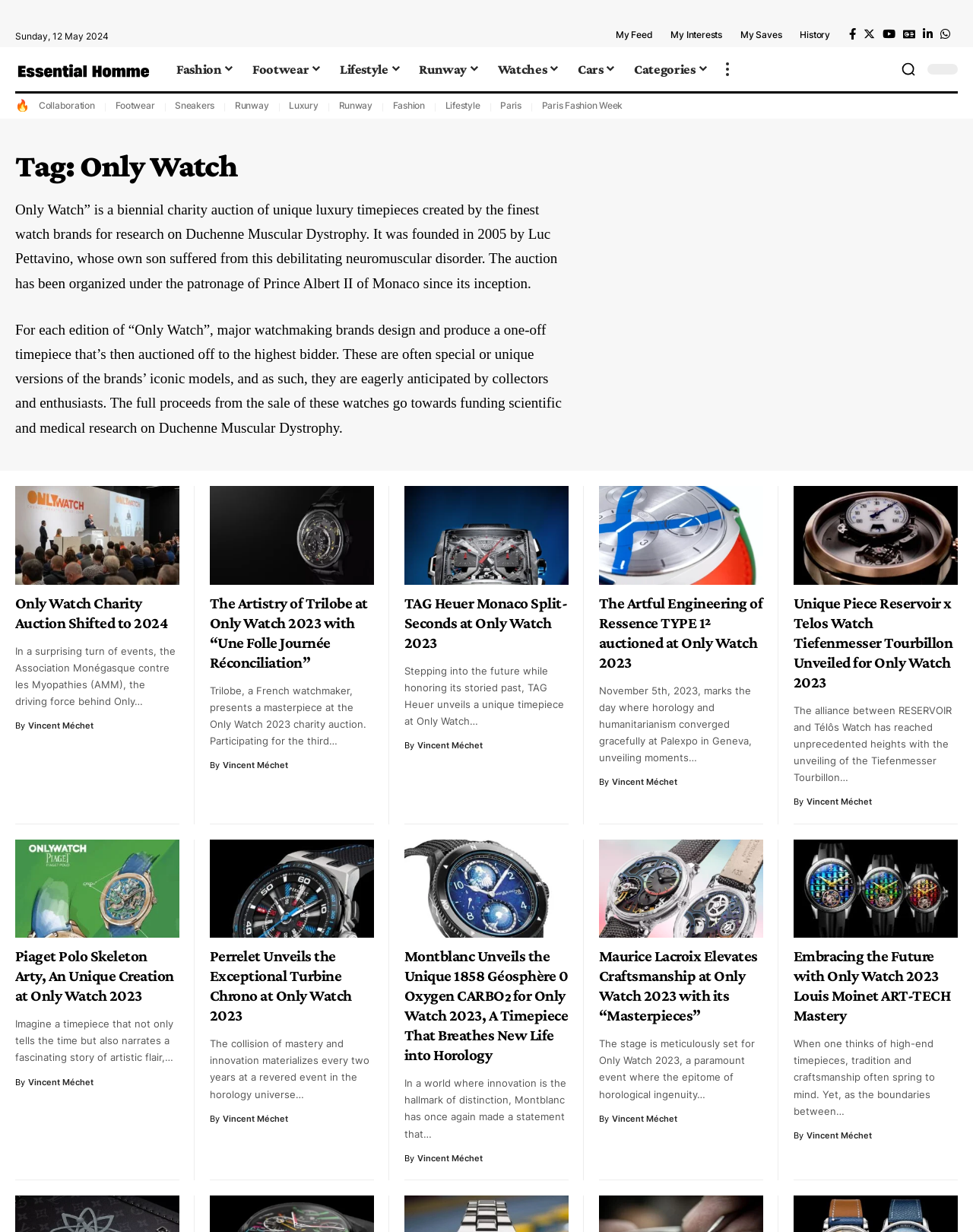Predict the bounding box coordinates of the area that should be clicked to accomplish the following instruction: "Read about the charity auction". The bounding box coordinates should consist of four float numbers between 0 and 1, i.e., [left, top, right, bottom].

[0.016, 0.164, 0.573, 0.236]